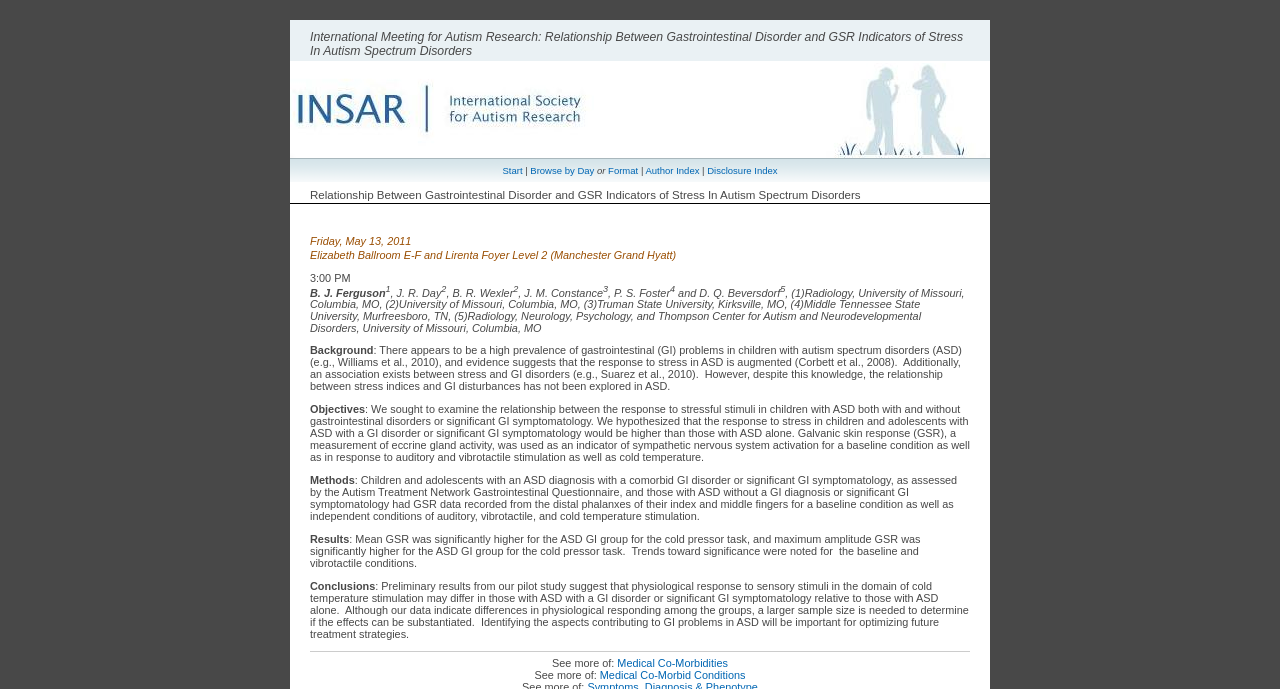Using the information in the image, give a comprehensive answer to the question: 
What is the objective of the research?

The objective of the research can be found in the section that describes the research details, which is located below the title of the webpage. The objective is mentioned as 'We sought to examine the relationship between the response to stressful stimuli in children with ASD both with and without gastrointestinal disorders or significant GI symptomatology'.